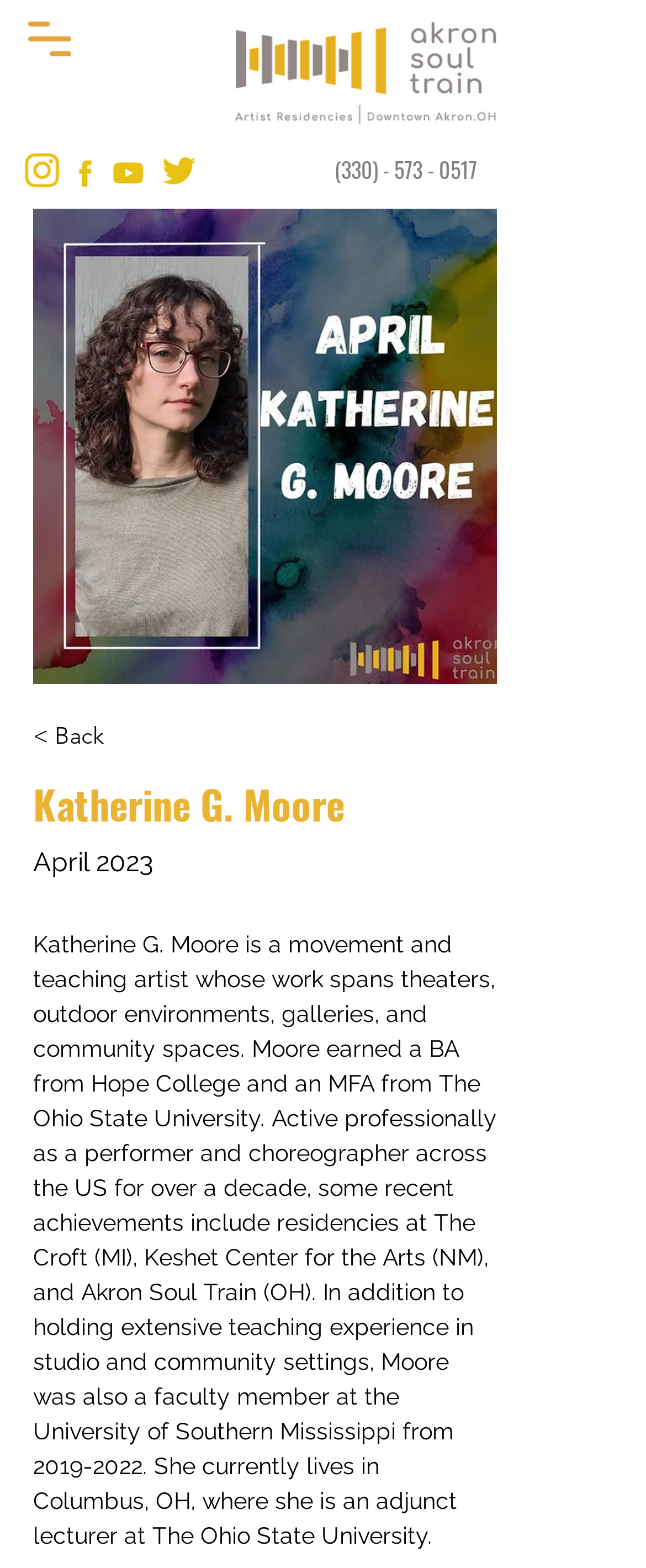Deliver a detailed narrative of the webpage's visual and textual elements.

The webpage is about Katherine G. Moore, the 2023 Akron Soul Train Artist in Residence. At the top left corner, there is a button to open the navigation menu. Below it, there is a phone number link "(330) - 573 - 0517". To the right of the phone number, the Akron Soul Train logo is displayed, which is an image link. 

On the top right side, there are four social media links, each represented by an image: Instagram, Facebook, YouTube, and Twitter. These links are arranged horizontally, with Instagram on the left and Twitter on the right.

Below the social media links, there is a large image of Katherine Moore, which takes up most of the width of the page. Above the image, there is a "Back" link, and a heading that reads "Katherine G. Moore". Below the heading, there is a text "April 2023". 

The main content of the page is a paragraph of text that describes Katherine G. Moore's background and achievements as a movement and teaching artist. The text is divided into several lines and spans from the top to the bottom of the image.